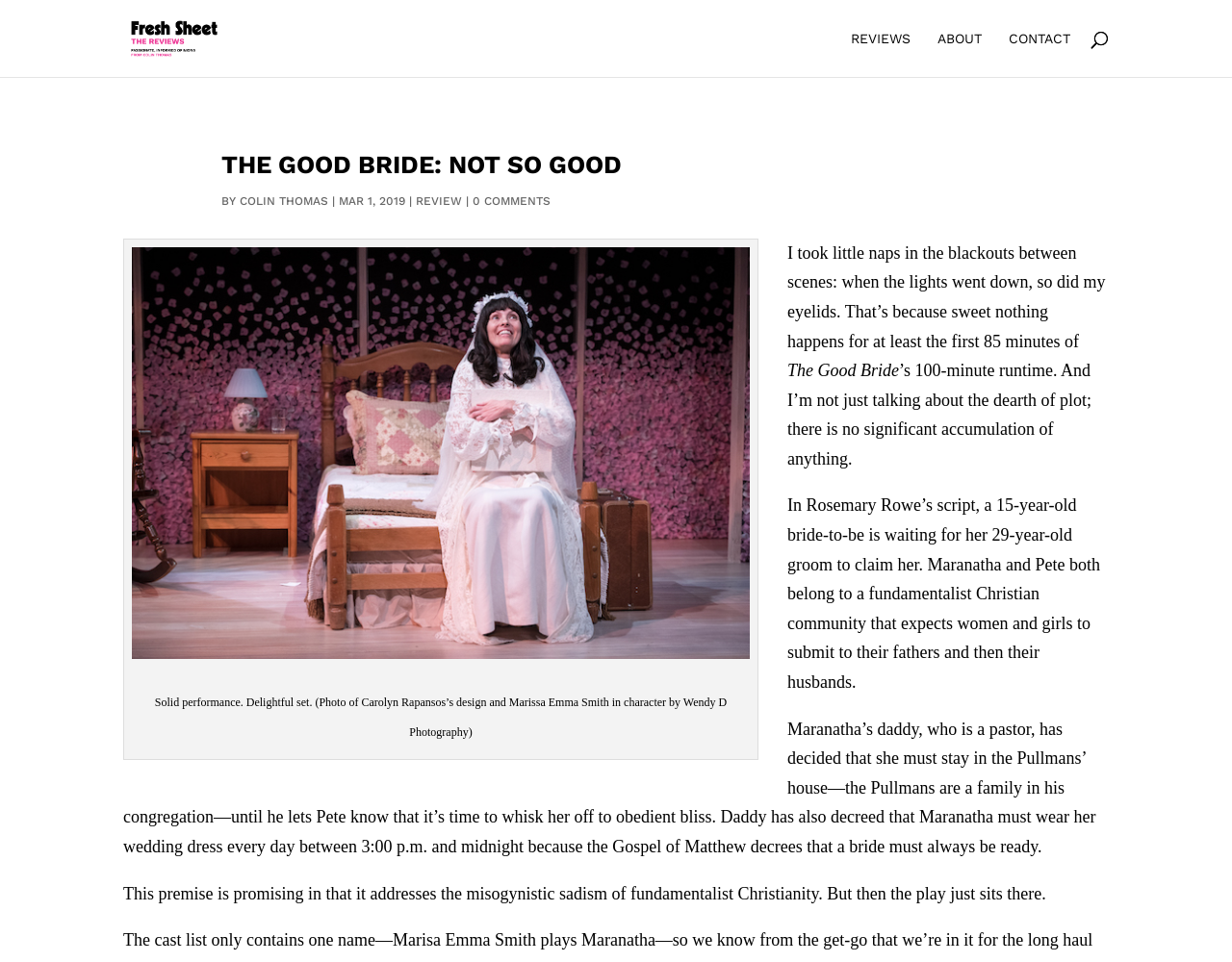Given the description Contact, predict the bounding box coordinates of the UI element. Ensure the coordinates are in the format (top-left x, top-left y, bottom-right x, bottom-right y) and all values are between 0 and 1.

[0.819, 0.033, 0.869, 0.08]